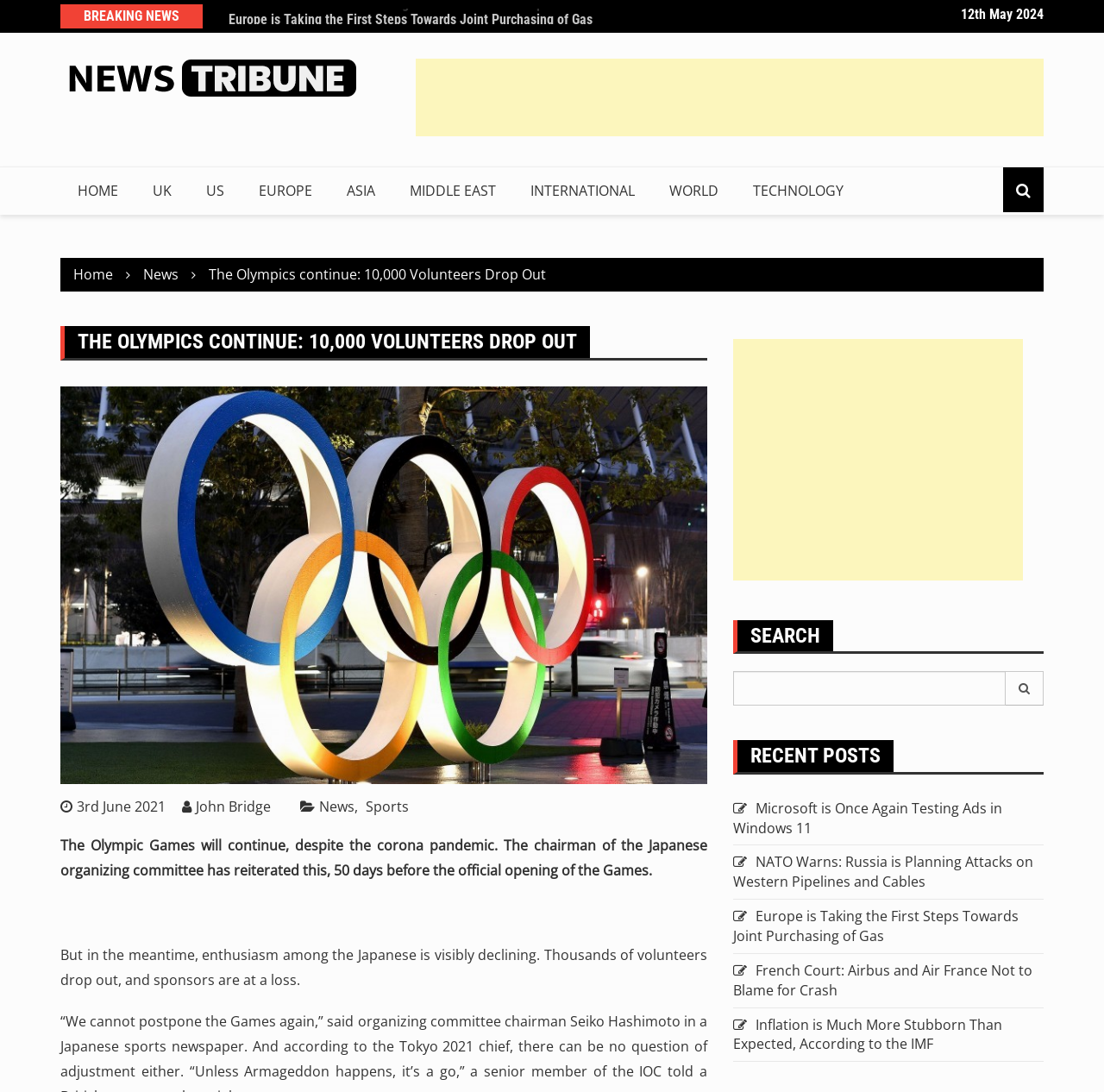What is the main topic of this webpage?
Provide a short answer using one word or a brief phrase based on the image.

Olympics